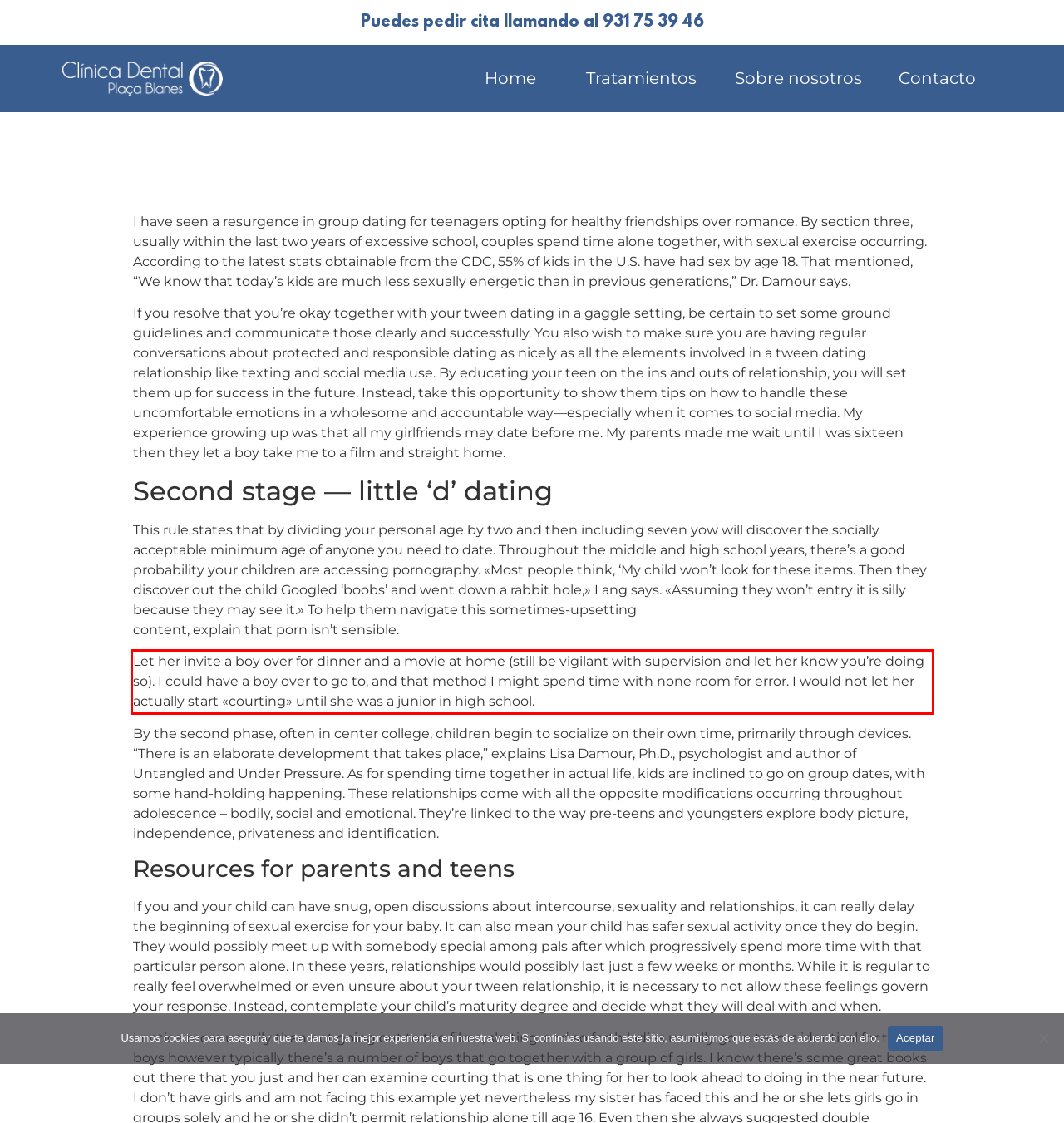Given a screenshot of a webpage with a red bounding box, extract the text content from the UI element inside the red bounding box.

Let her invite a boy over for dinner and a movie at home (still be vigilant with supervision and let her know you’re doing so). I could have a boy over to go to, and that method I might spend time with none room for error. I would not let her actually start «courting» until she was a junior in high school.